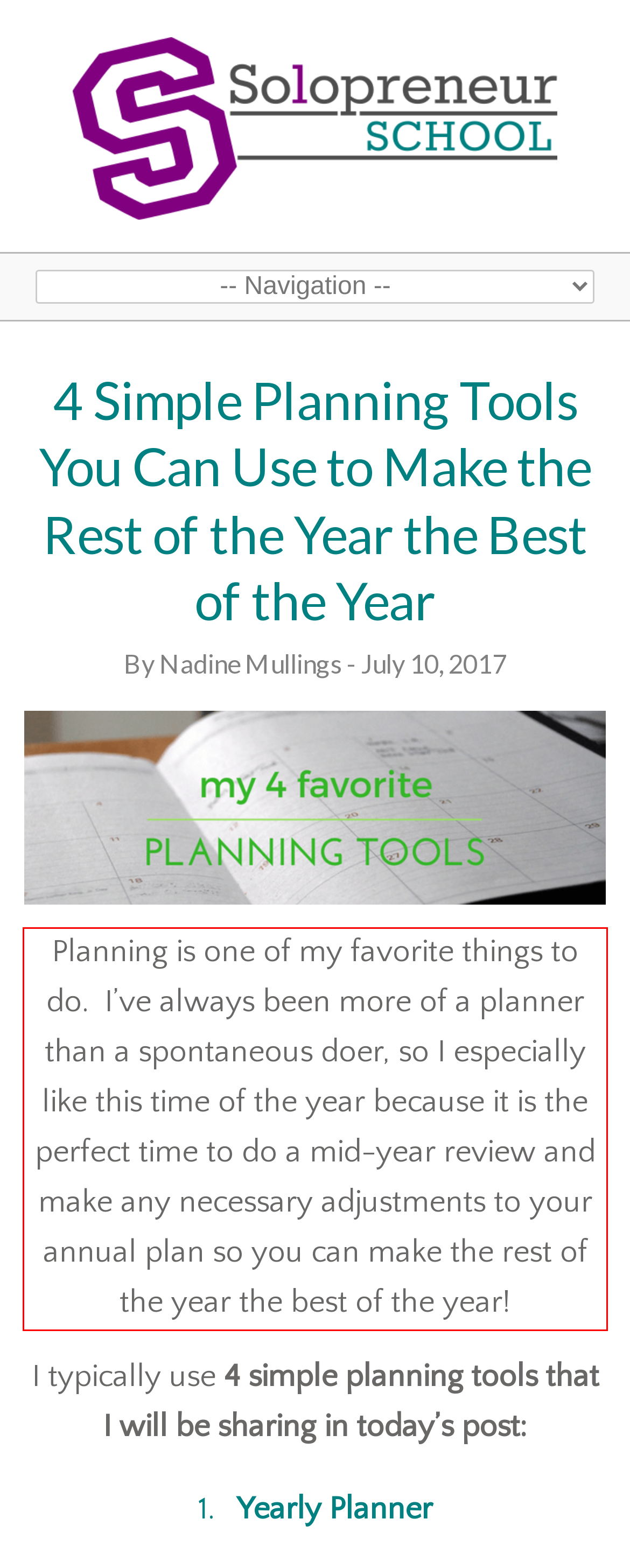Please identify and extract the text from the UI element that is surrounded by a red bounding box in the provided webpage screenshot.

Planning is one of my favorite things to do. I’ve always been more of a planner than a spontaneous doer, so I especially like this time of the year because it is the perfect time to do a mid-year review and make any necessary adjustments to your annual plan so you can make the rest of the year the best of the year!